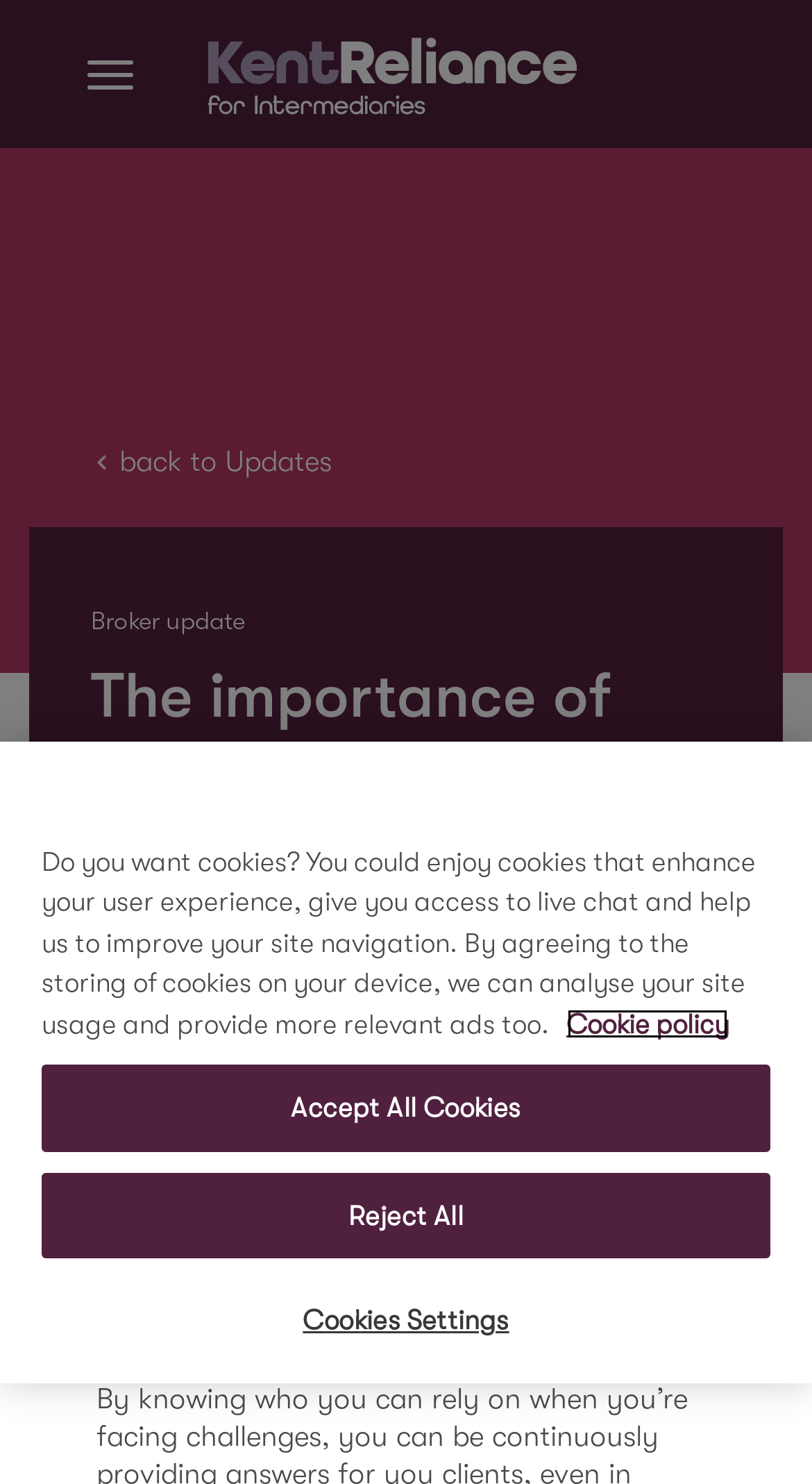Identify the bounding box coordinates of the element that should be clicked to fulfill this task: "Go back to Updates". The coordinates should be provided as four float numbers between 0 and 1, i.e., [left, top, right, bottom].

[0.119, 0.299, 0.409, 0.321]